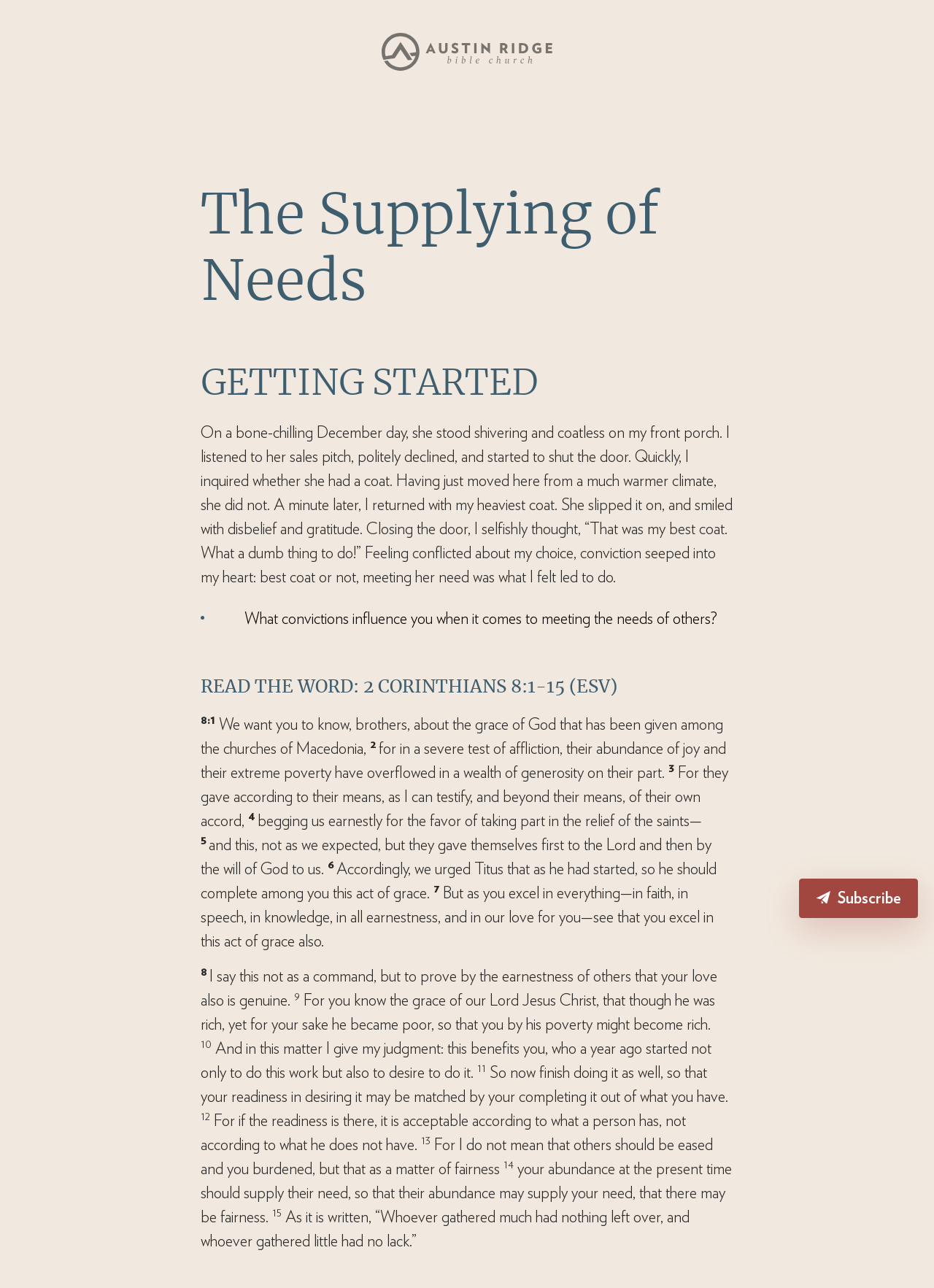Analyze and describe the webpage in a detailed narrative.

This webpage is titled "The Supplying of Needs | Time with God" and features a prominent link and image with the same title at the top. Below this, there is a heading "GETTING STARTED" followed by a paragraph of text that tells a story about a person's encounter with a saleswoman on their front porch. The story is about the importance of meeting the needs of others.

Underneath this story, there is a heading "READ THE WORD: 2 CORINTHIANS 8:1-15 (ESV)" followed by a long passage of scripture from 2 Corinthians 8:1-15. The passage is divided into verses, each with a superscript number.

At the bottom of the page, there is a button labeled "Subscribe" located on the right side. Additionally, there is a question "What convictions influence you when it comes to meeting the needs of others?" situated above the scripture passage.

Overall, the webpage appears to be a devotional or inspirational page that encourages readers to reflect on their values and actions towards others, with a focus on generosity and kindness.